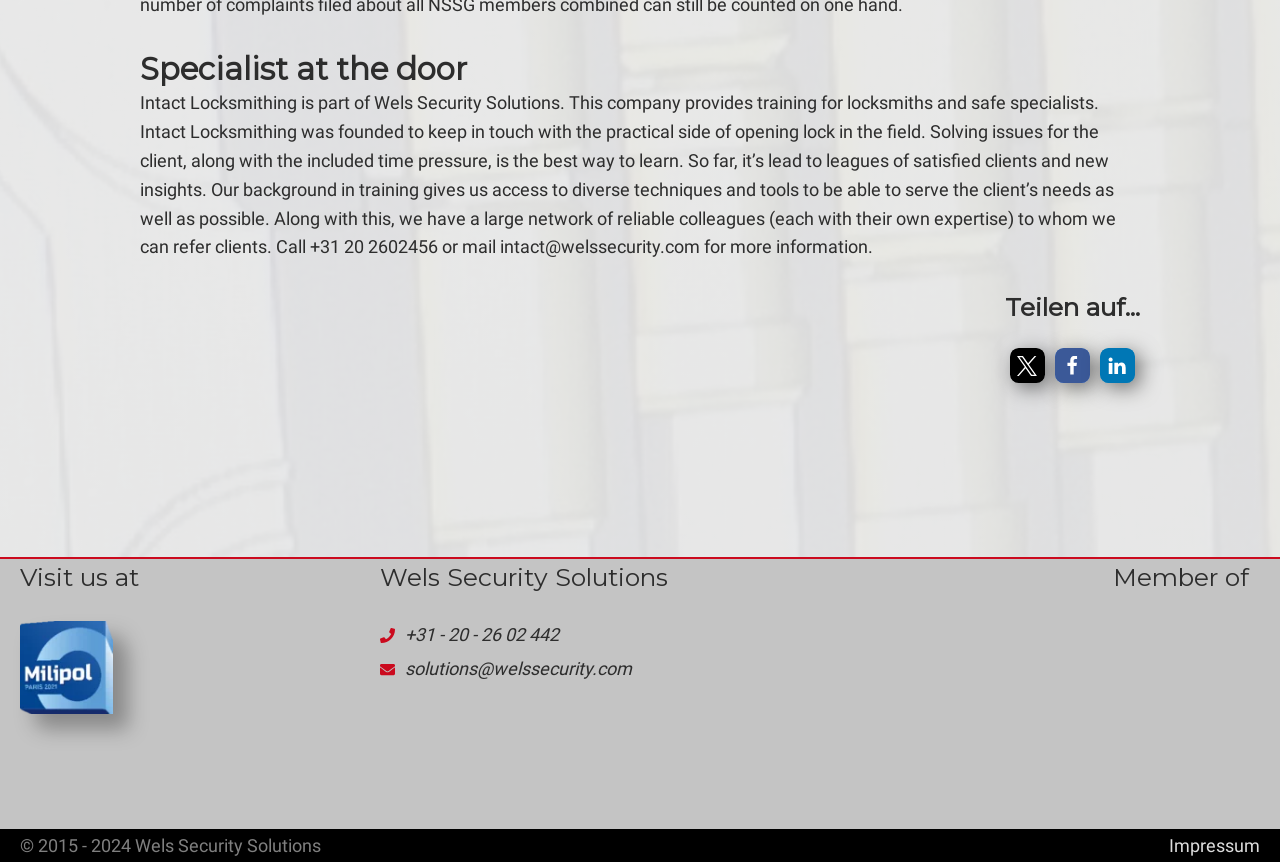Please provide a comprehensive answer to the question below using the information from the image: How many social media platforms can you share the webpage on?

The answer can be found by looking at the 'Teilen auf...' section, where there are three buttons to share the webpage on X, Facebook, and LinkedIn.